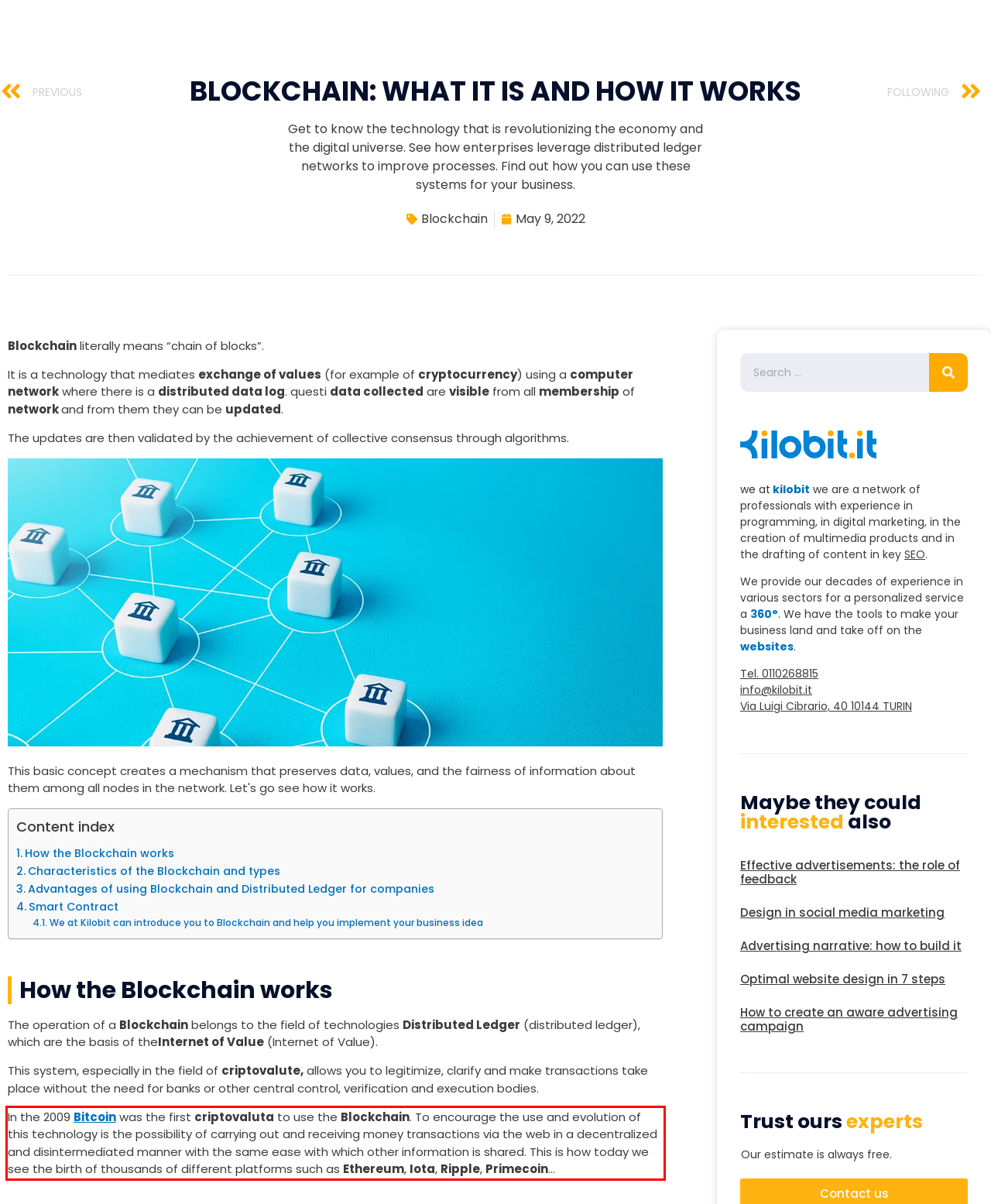Analyze the webpage screenshot and use OCR to recognize the text content in the red bounding box.

In the 2009 Bitcoin was the first criptovaluta to use the Blockchain. To encourage the use and evolution of this technology is the possibility of carrying out and receiving money transactions via the web in a decentralized and disintermediated manner with the same ease with which other information is shared. This is how today we see the birth of thousands of different platforms such as Ethereum, Iota, Ripple, Primecoin...